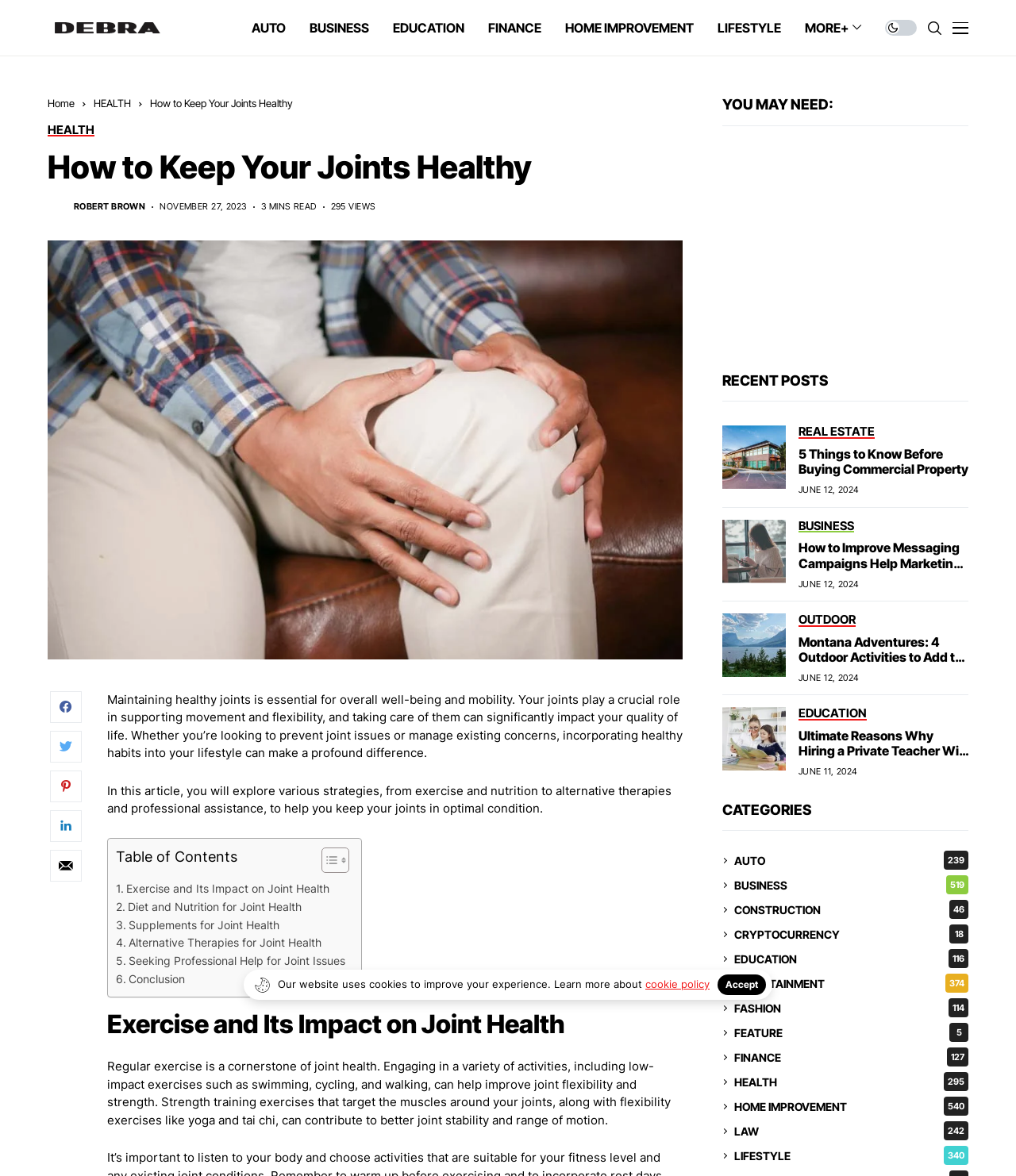Please predict the bounding box coordinates of the element's region where a click is necessary to complete the following instruction: "Learn about 'Exercise and Its Impact on Joint Health'". The coordinates should be represented by four float numbers between 0 and 1, i.e., [left, top, right, bottom].

[0.105, 0.858, 0.672, 0.884]